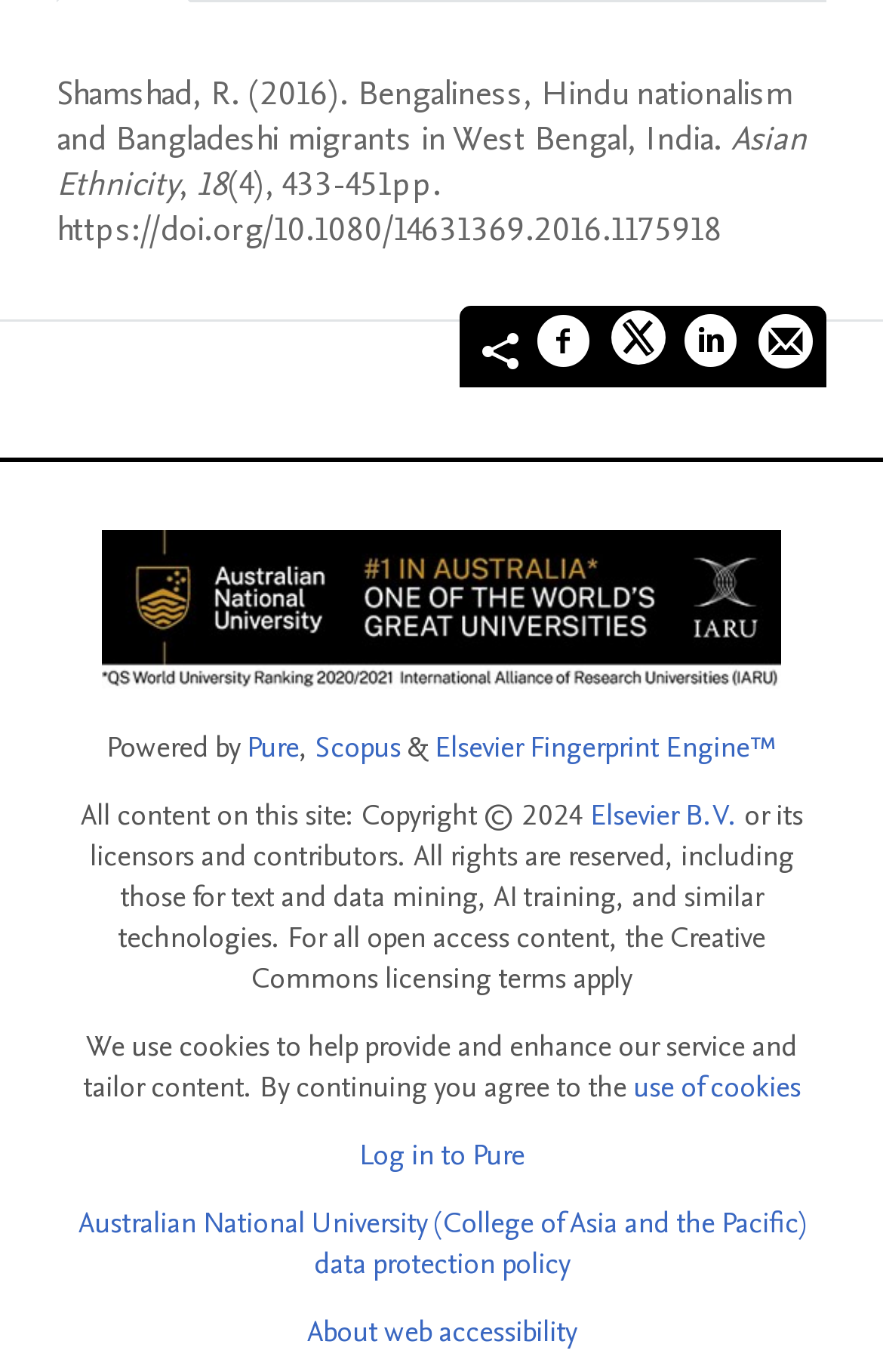What is the volume number of the article?
Please provide a comprehensive answer based on the details in the screenshot.

I found the volume number of the article by looking at the StaticText element with the text '18' which is a child of the tabpanel element with the text 'APA'.